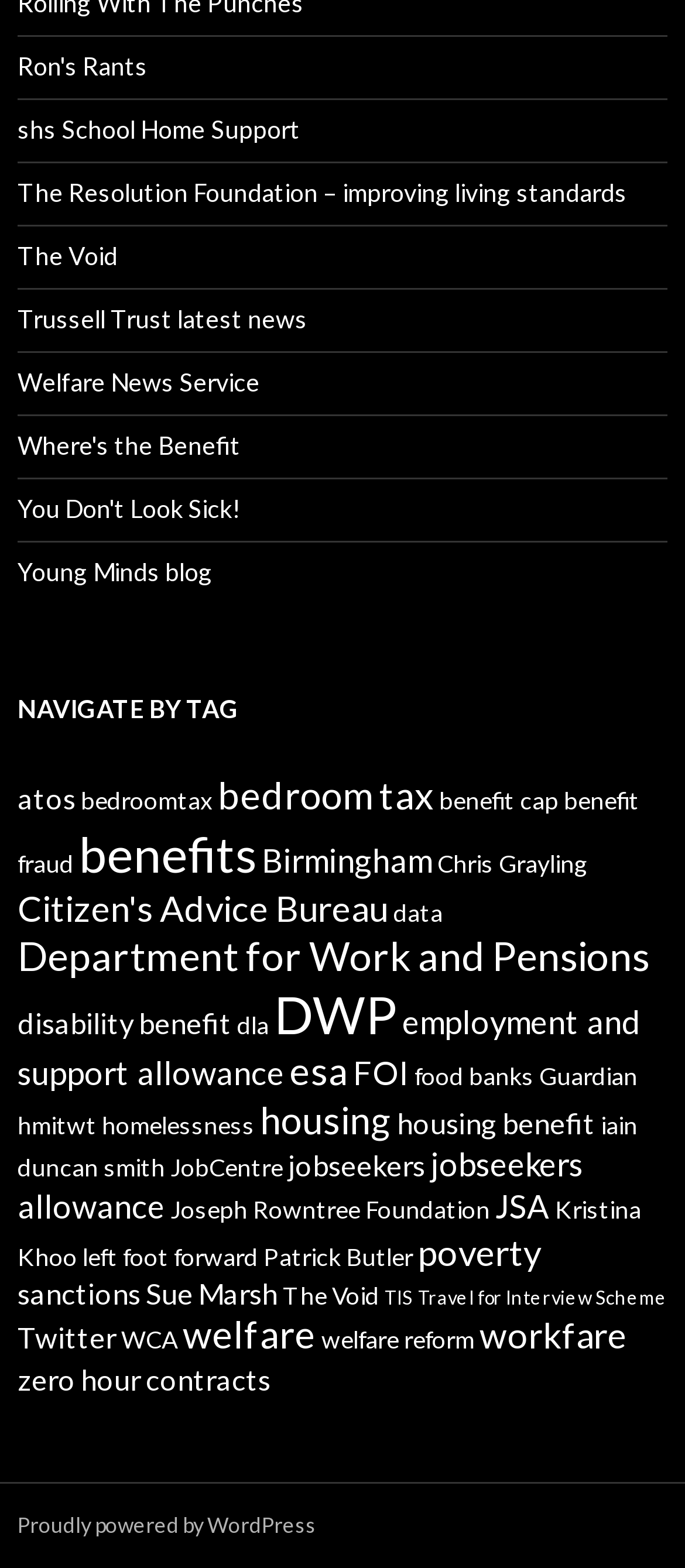Locate the bounding box coordinates of the UI element described by: "jobseekers allowance". The bounding box coordinates should consist of four float numbers between 0 and 1, i.e., [left, top, right, bottom].

[0.026, 0.73, 0.851, 0.782]